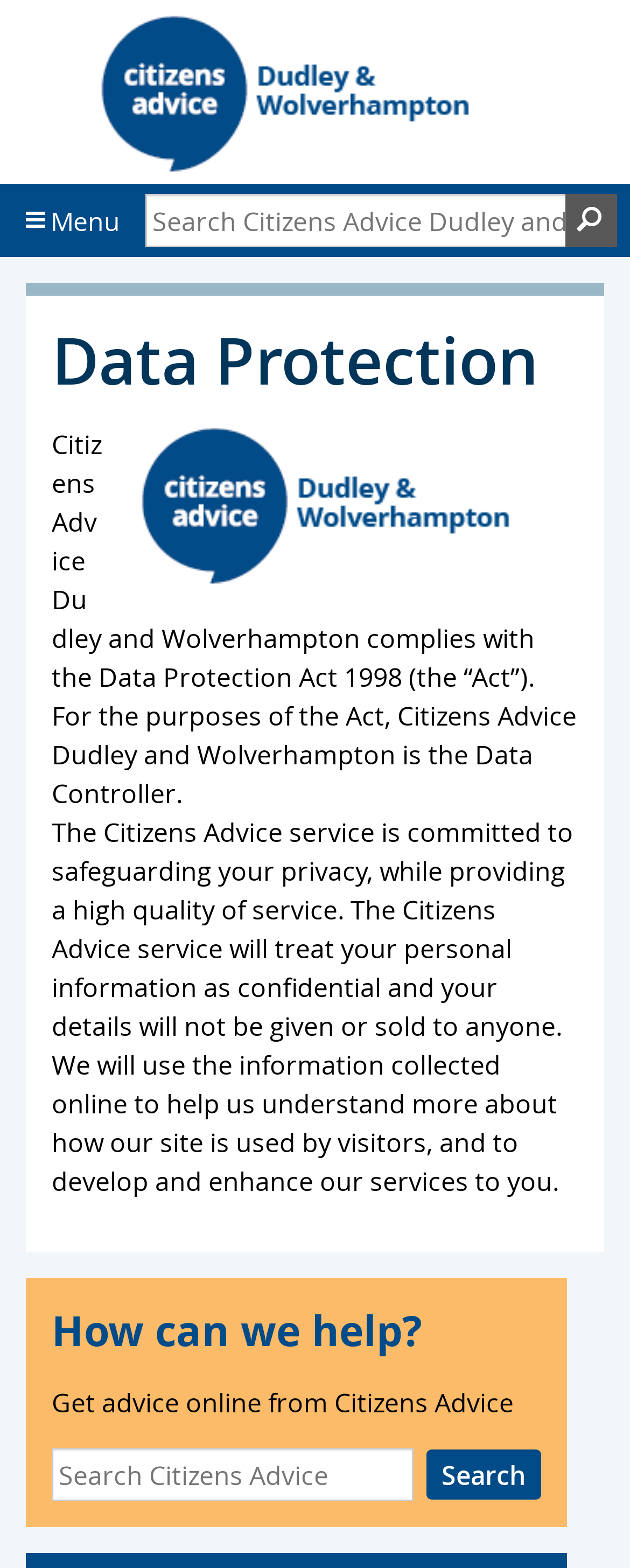Reply to the question with a brief word or phrase: What is the name of the organization?

Citizens Advice Dudley and Wolverhampton